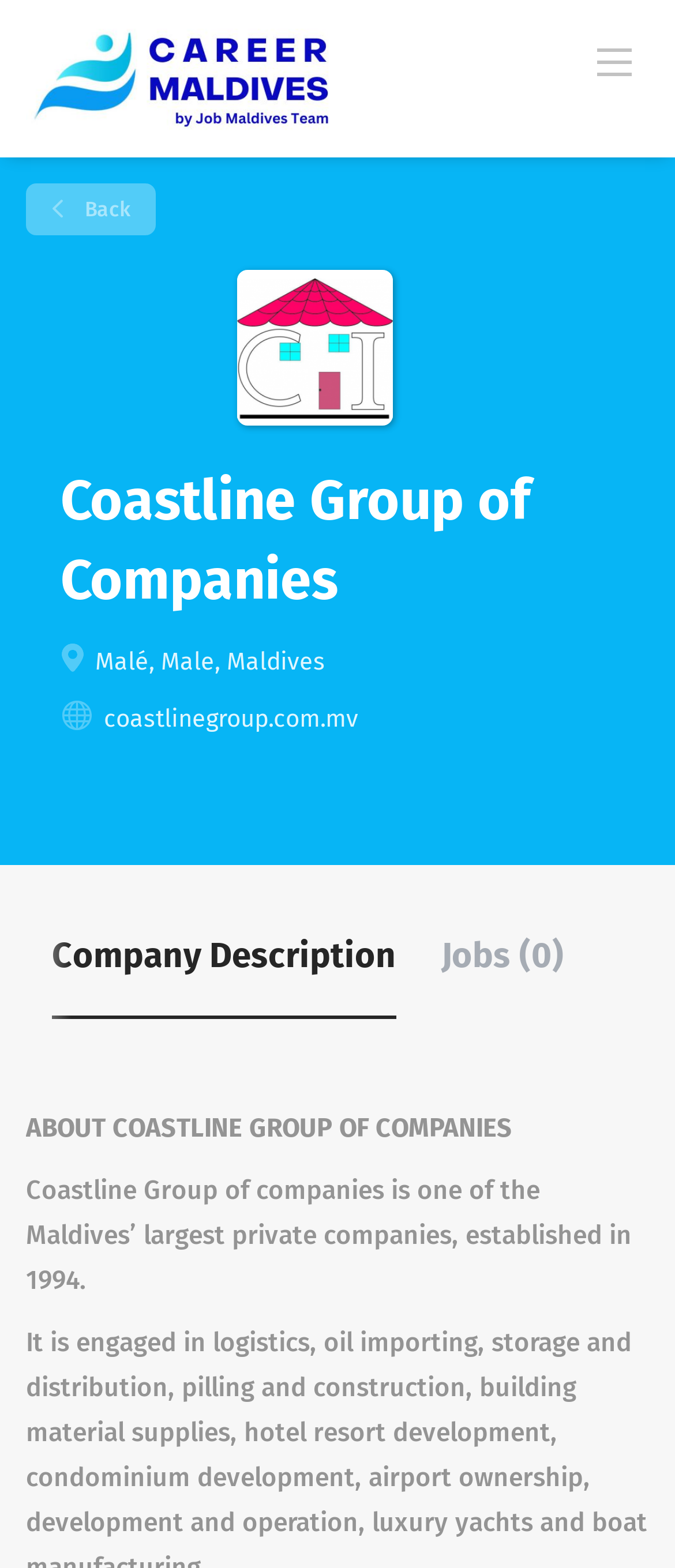Locate the bounding box of the user interface element based on this description: "Company Description".

[0.077, 0.594, 0.587, 0.649]